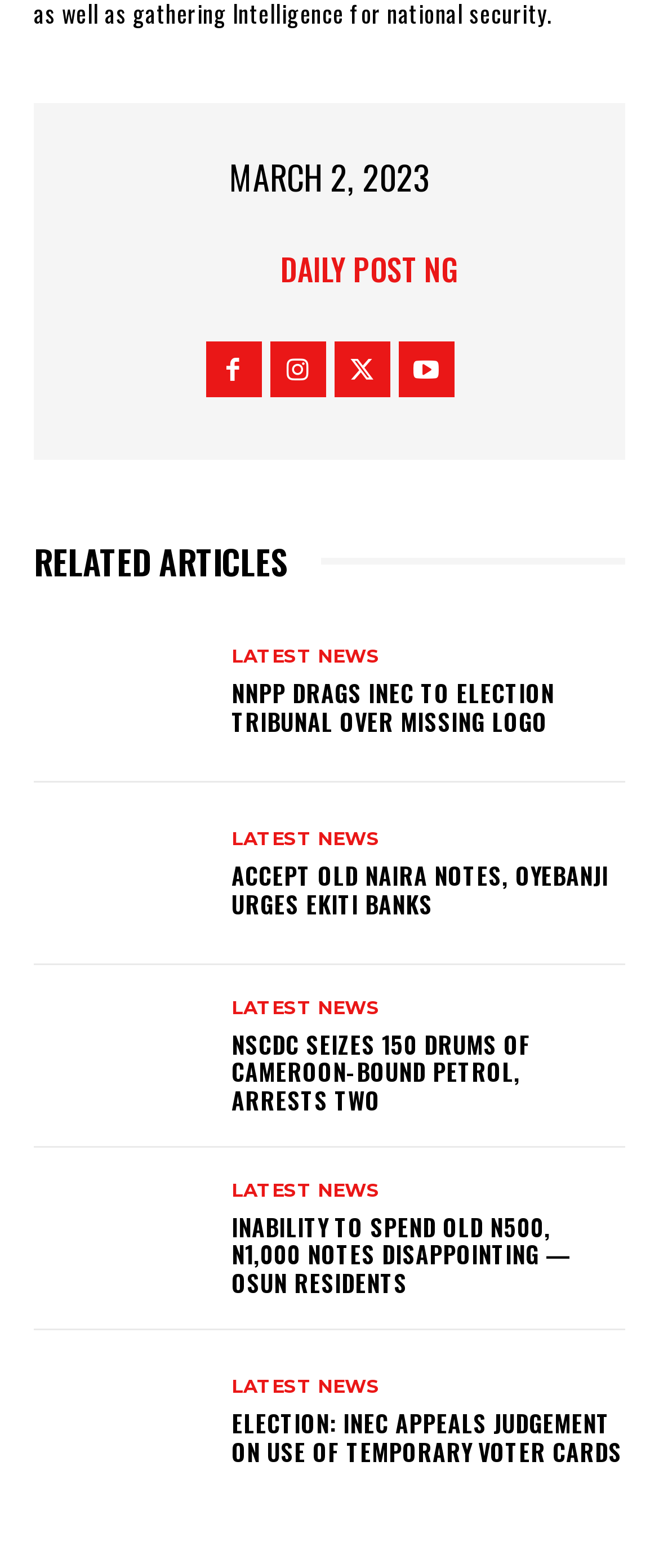What is the date displayed on the webpage?
Look at the screenshot and give a one-word or phrase answer.

MARCH 2, 2023